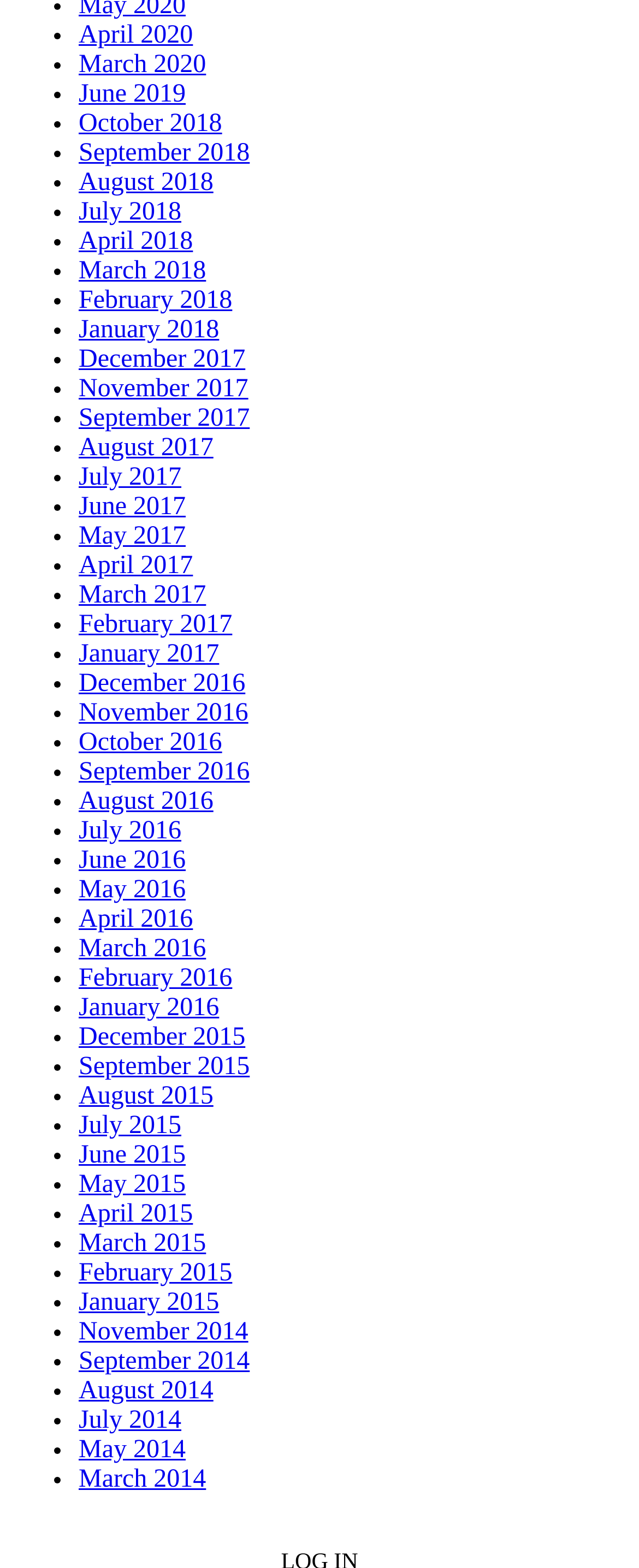How many months are listed in 2018?
Refer to the image and provide a detailed answer to the question.

I counted the number of links with '2018' in their text and found that there are 12 months listed in 2018, from January to December.